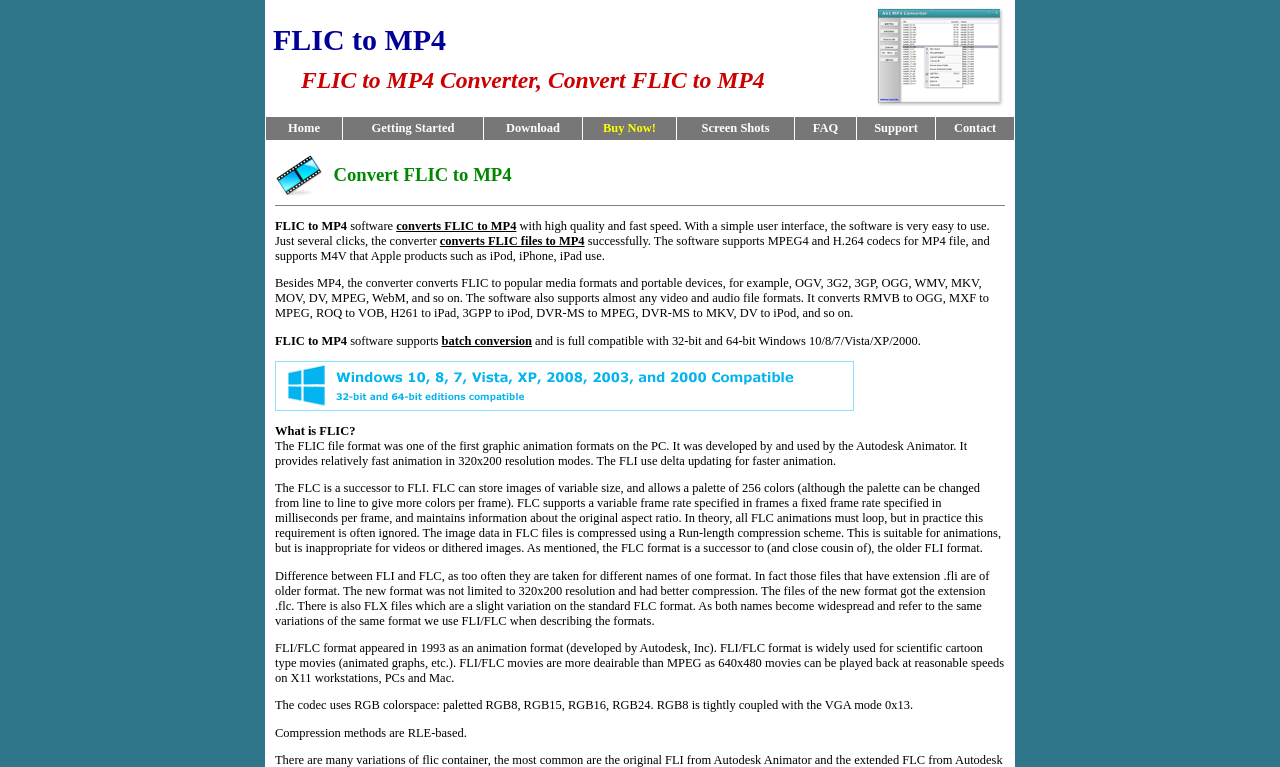Construct a comprehensive description capturing every detail on the webpage.

The webpage is about a software that converts FLIC files to MP4 format. At the top, there is a heading that reads "FLIC to MP4" and a subheading that says "FLIC to MP4 Converter, Convert FLIC to MP4". To the right of the heading, there is a link to "AVI MP4 Converter" with an accompanying image.

Below the heading, there is a navigation menu with links to "Home", "Getting Started", "Download", "Buy Now!", "Screen Shots", "FAQ", "Support", and "Contact".

The main content of the webpage is divided into two sections. The left section has an image of the FLIC to MP4 Converter software, and the right section has a heading that reads "Convert FLIC to MP4". Below the heading, there is a paragraph of text that describes the software's capabilities, including its ability to convert FLIC files to MP4 with high quality and fast speed, and its support for batch conversion.

The text also mentions that the software is easy to use and supports a wide range of video and audio formats. There is a horizontal separator line below the paragraph, followed by several blocks of text that provide more information about the software, including its compatibility with different Windows operating systems and its ability to convert FLIC files to other formats.

Further down the page, there is a section that explains what FLIC files are, including their history and technical specifications. This section includes several paragraphs of text that provide detailed information about the FLIC file format, including its resolution, color palette, and compression methods.

Overall, the webpage is focused on promoting the FLIC to MP4 Converter software and providing information about its features and capabilities, as well as educating visitors about the FLIC file format.